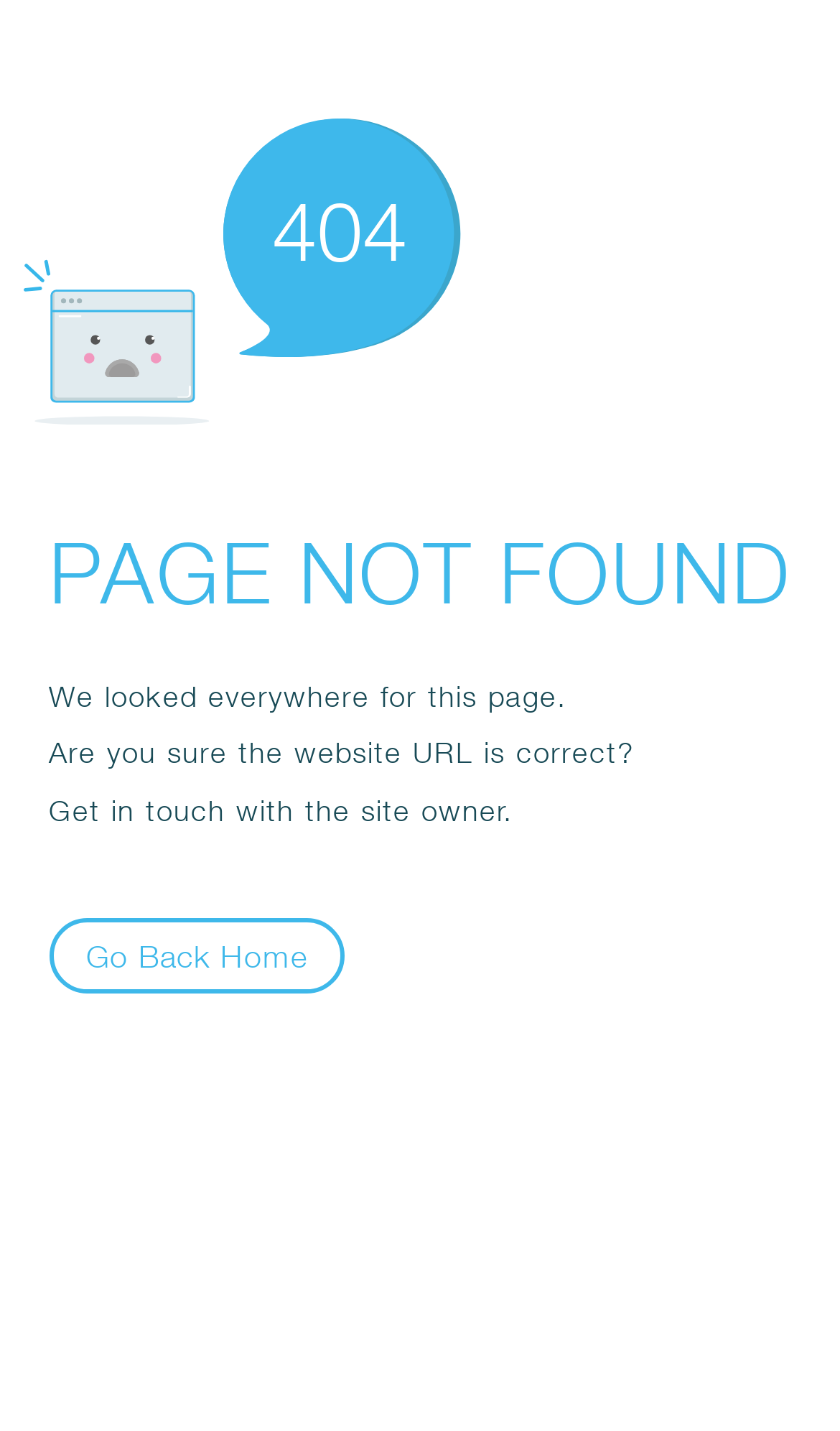Based on the image, please elaborate on the answer to the following question:
What is the suggestion to the user?

The webpage suggests to the user to 'Get in touch with the site owner' as a static text, which is one of the options provided to the user to resolve the issue of the page not found.